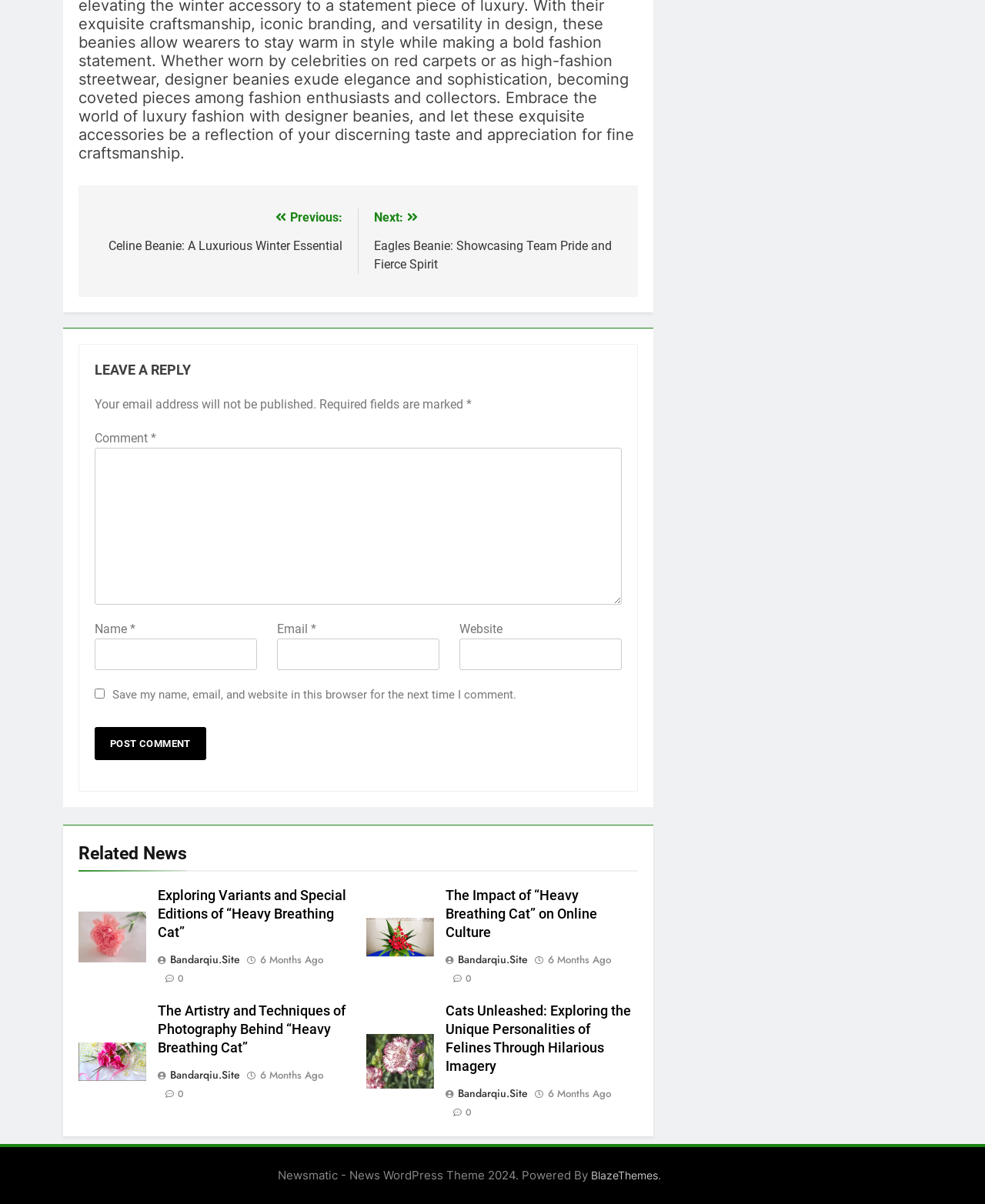Please identify the bounding box coordinates of the area that needs to be clicked to fulfill the following instruction: "Explore more about Cats Unleashed."

[0.452, 0.832, 0.648, 0.894]